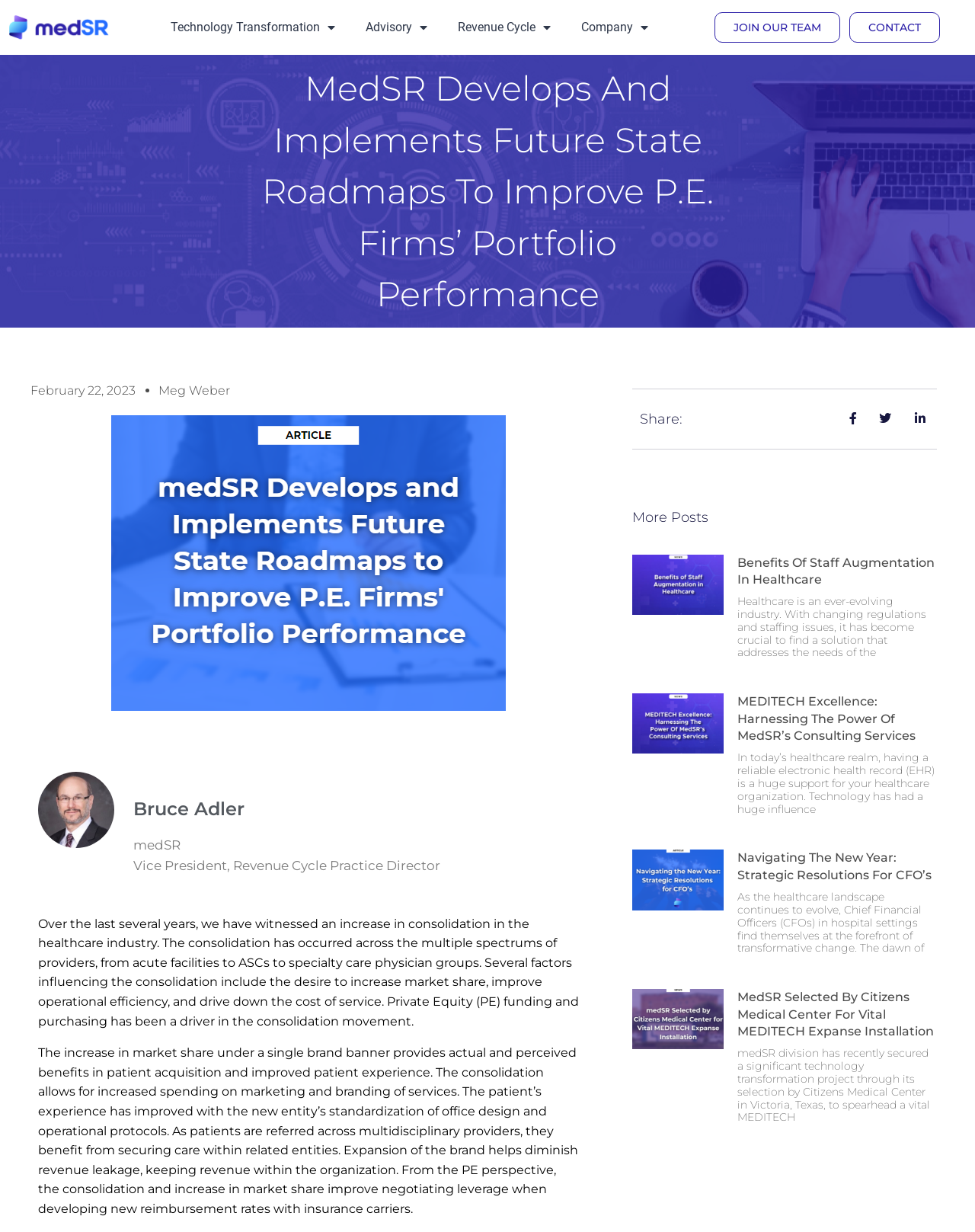Elaborate on the information and visuals displayed on the webpage.

This webpage appears to be a blog or news article page from a company called medSR, which provides consulting services and technology solutions to the healthcare industry. 

At the top of the page, there is a navigation menu with links to different sections, including "Technology Transformation", "Advisory", "Revenue Cycle", and "Company". On the right side of the navigation menu, there are links to "JOIN OUR TEAM" and "CONTACT". 

Below the navigation menu, there is a heading that reads "MedSR Develops And Implements Future State Roadmaps To Improve P.E. Firms’ Portfolio Performance". 

On the left side of the page, there is a section with a date "February 22, 2023" and an author's name "Meg Weber". Below this section, there is a profile of a person named Bruce Adler, who is the Vice President, Revenue Cycle Practice Director at medSR. 

The main content of the page is an article that discusses the consolidation in the healthcare industry and how it has led to an increase in market share, improved operational efficiency, and driven down the cost of service. The article also explains how private equity funding and purchasing have driven the consolidation movement. 

Below the article, there is a section with a heading "Share:" and a "More Posts" section that lists four articles with images and summaries. The articles are titled "Staff Augmentation in Healthcare", "Consulting Services", "Navigating The New Year: Strategic Resolutions For CFO’s", and "MedSR Selected By Citizens Medical Center For Vital MEDITECH Expanse Installation". Each article has a brief summary and a link to read more.